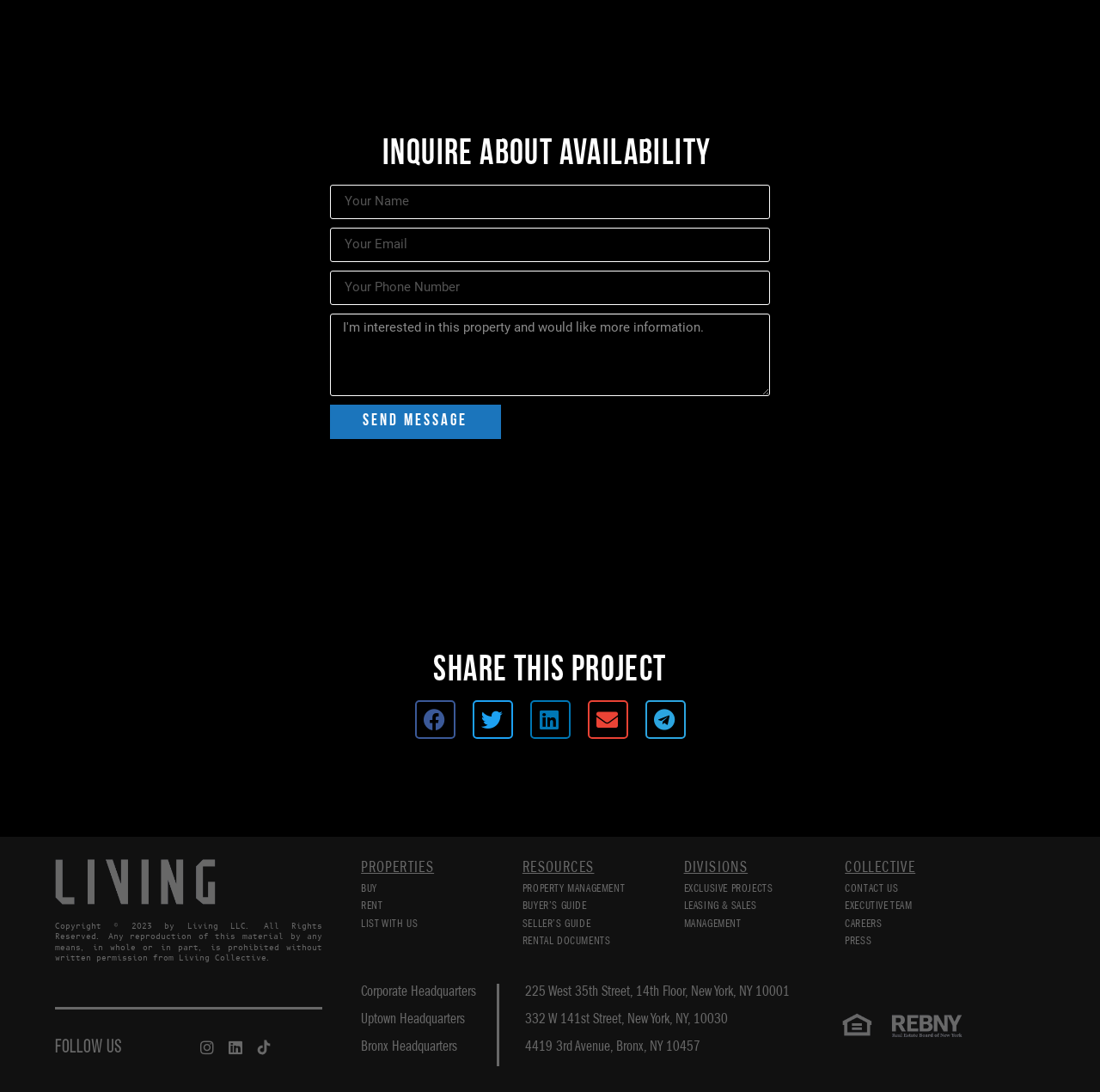What is the company name mentioned at the bottom of the page?
Please answer the question with a detailed response using the information from the screenshot.

The static text at the bottom of the page mentions 'Copyright © 2023 by Living LLC. All Rights Reserved.', which indicates that the company name is Living LLC.